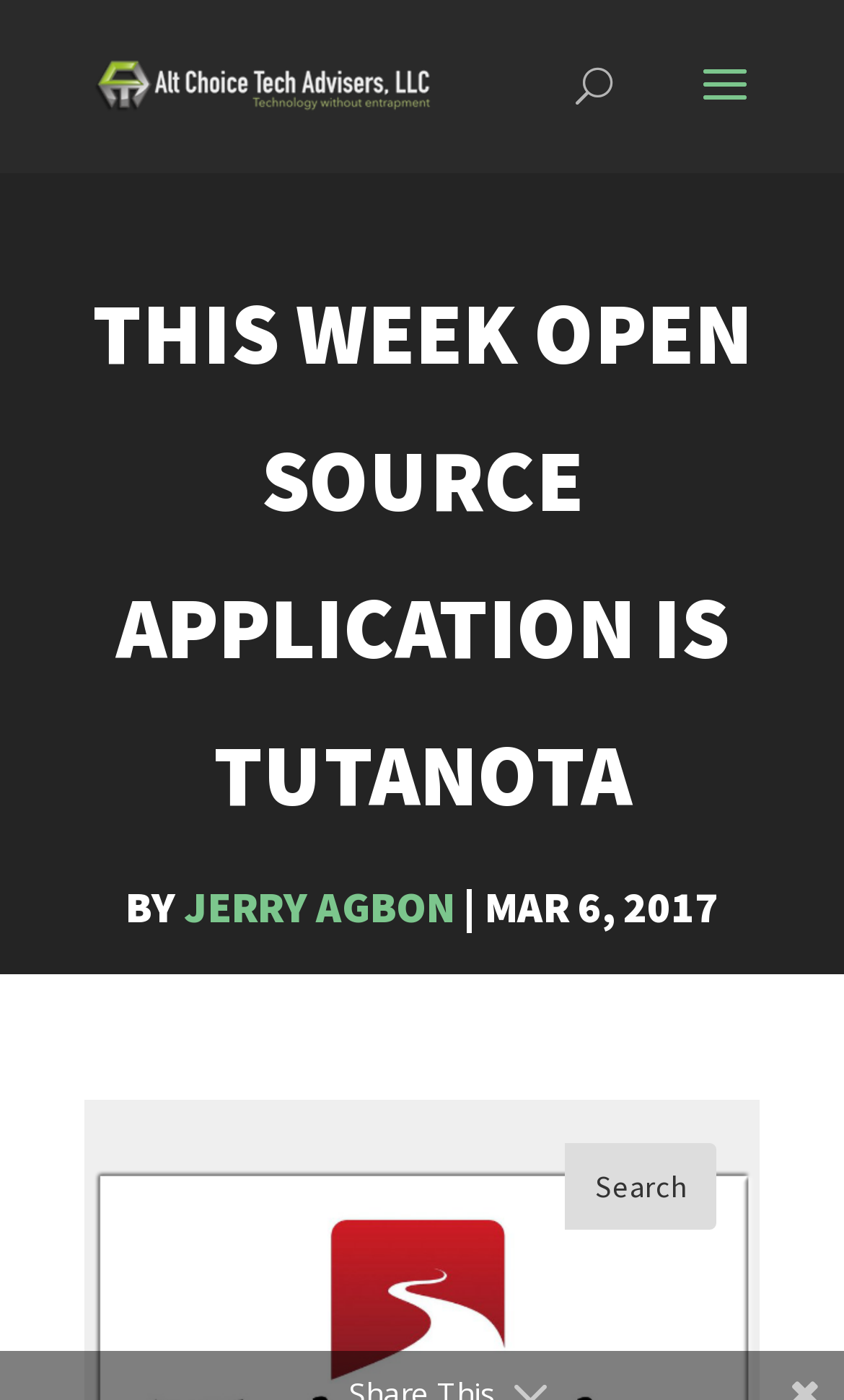Generate a detailed explanation of the webpage's features and information.

The webpage appears to be a blog post or article about Tutanota, a free and open-source web-mail client that prioritizes privacy and end-to-end encryption. 

At the top left of the page, there is a link and an image, both labeled "Alt Choice Tech Advisers, LLC", which likely represents the website's logo or branding. 

Below this, there is a search bar that spans almost the entire width of the page, located at the very top. 

The main content of the page is headed by a prominent heading that reads "THIS WEEK OPEN SOURCE APPLICATION IS TUTANOTA", which occupies most of the page's width. 

Underneath this heading, there is a byline that includes the author's name, "JERRY AGBON", along with the date "MAR 6, 2017". 

On the right side of the page, near the bottom, there is a search button labeled "Search".